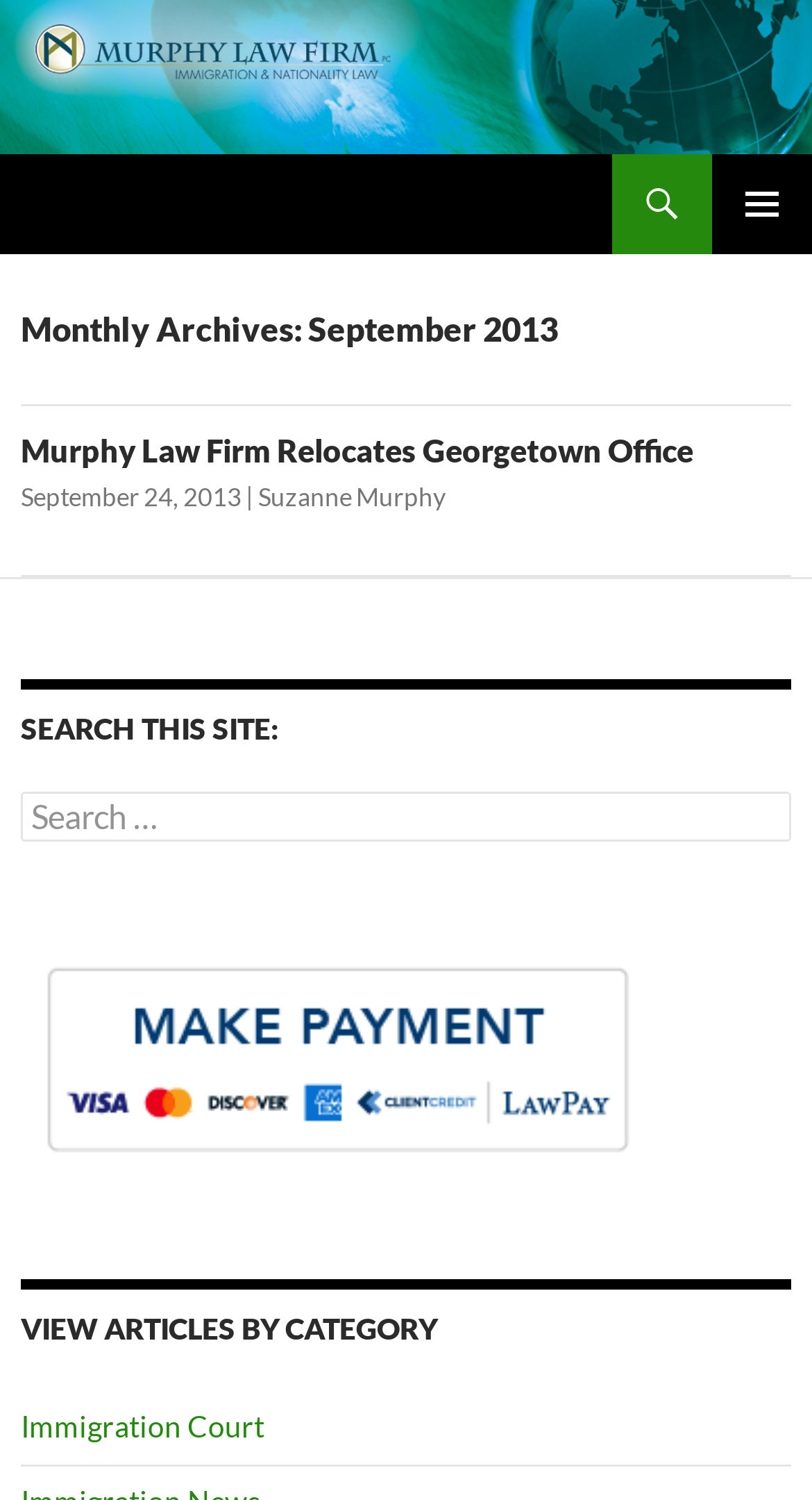Examine the image and give a thorough answer to the following question:
What is the author of the article 'Murphy Law Firm Relocates Georgetown Office'?

The author of the article can be found below the article title, where it is written as 'Suzanne Murphy'.